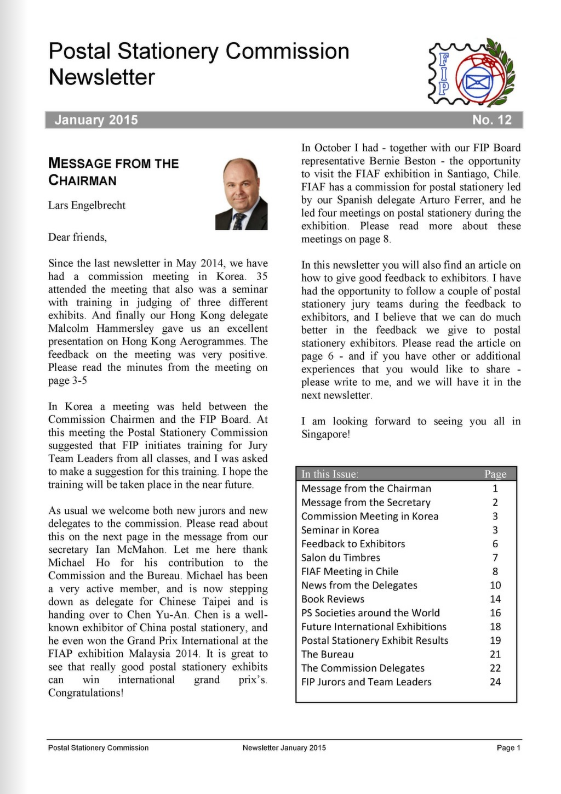Explain the image in a detailed way.

The image depicts the front page of the "Postal Stationery Commission Newsletter" from January 2015, marked as No. 12. The layout features a prominent title at the top along with the month and year, establishing the newsletter's identity. Below the title, there is a section titled "MESSAGE FROM THE CHAIRMAN," which introduces a message from Lars Engelbrecht, the Chairman. 

The contents detail updates from a meeting held in Korea, mentioning the attendance, feedback received, and key presentations made by delegates. Additionally, it refers to future tasks and the opportunity to follow postal stationery exhibitions, emphasizing collaboration and feedback among members. The page design includes other headings indicating the topics covered in the newsletter, such as "Commission Meeting in Korea" and "Feedback to Exhibitors."

This newsletter serves to inform and engage stakeholders within the postal stationery community, highlighting events, contributions, and ongoing initiatives within the commission. The layout features clear sections and an organized format that guide the reader through various updates and insights.